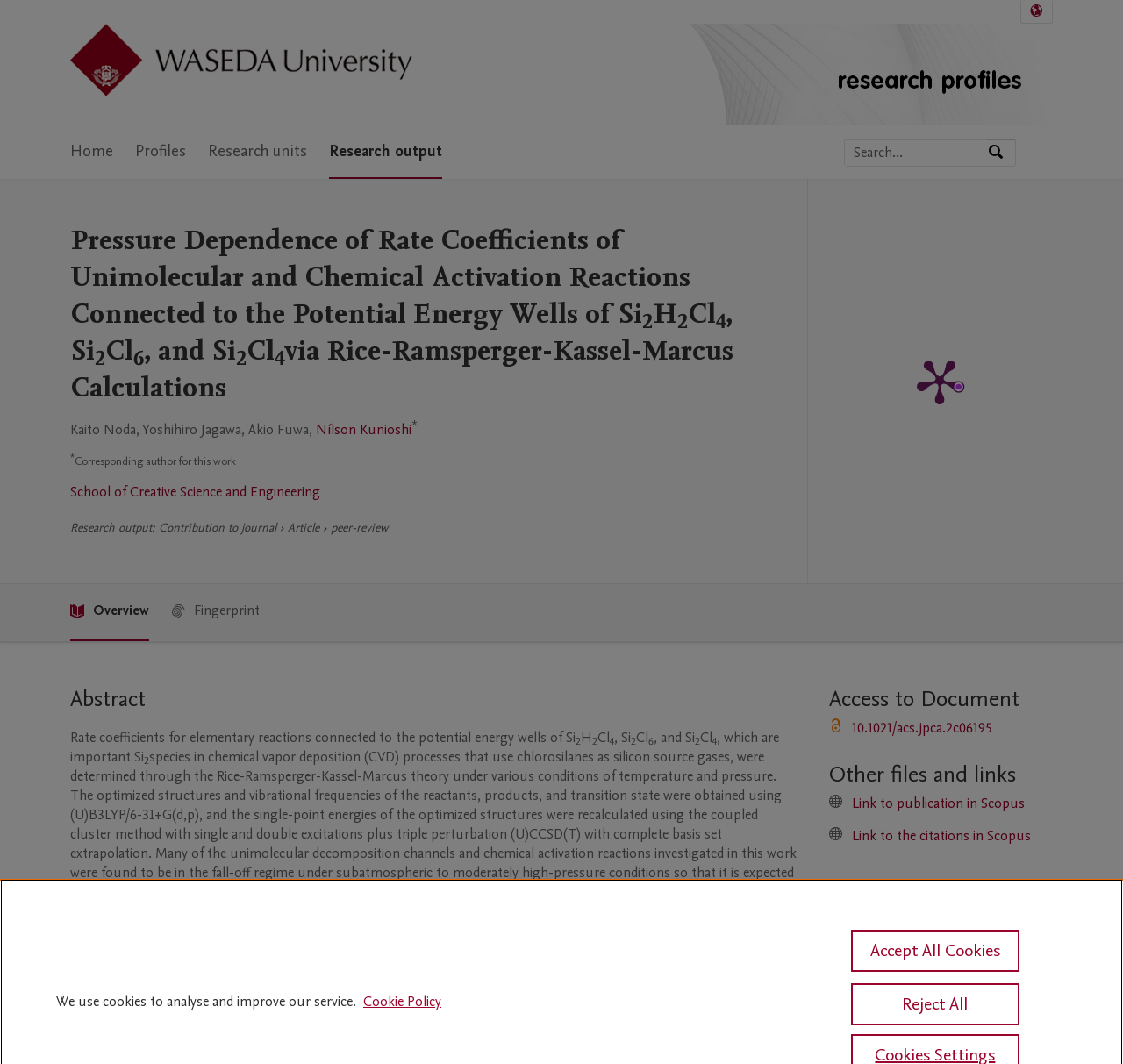How many menu items are in the main navigation?
Answer the question with a single word or phrase by looking at the picture.

4